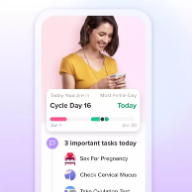Generate a detailed caption that encompasses all aspects of the image.

The image showcases a woman smiling while engaging with her mobile device, set against a soft, gradient background that transitions from white to light purple. On her screen, key reproductive health information is displayed prominently, highlighting "Cycle Day 16" and indicating it's a significant day in her fertility tracking journey. Below this, a list titled "3 important tasks today" outlines essential actions: "Sex for Pregnancy," "Check Cervical Mucus," and "Take Ovulation Test." This user-friendly interface is designed to empower individuals in tracking their reproductive health, aligning perfectly with the theme of the accompanying content about a fertility tracker app that aims to support users on their path to achieving pregnancy. This visual emphasizes the importance of modern technology in managing health and wellness effectively.